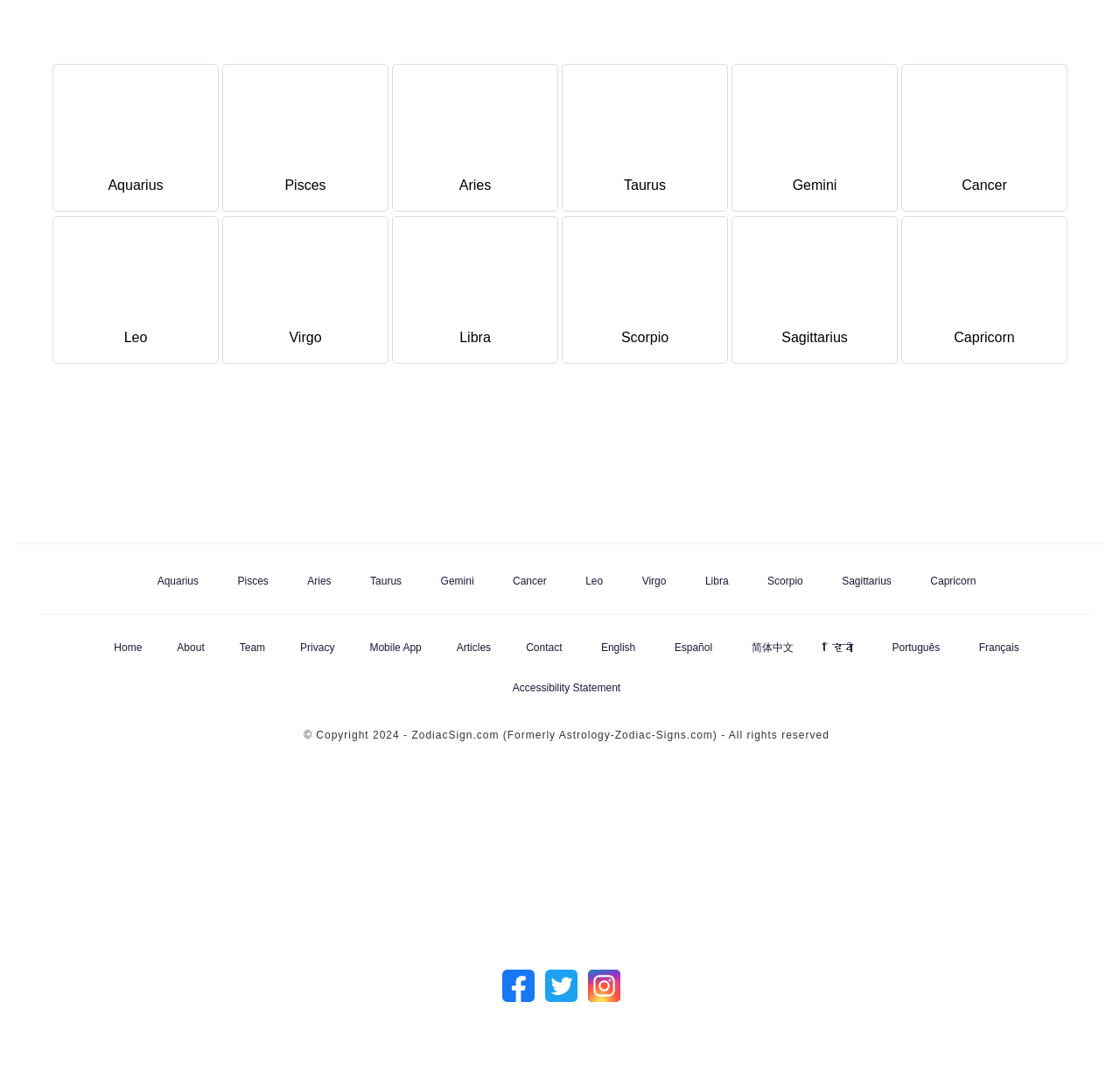Please predict the bounding box coordinates of the element's region where a click is necessary to complete the following instruction: "Click on Aquarius Sign". The coordinates should be represented by four float numbers between 0 and 1, i.e., [left, top, right, bottom].

[0.045, 0.06, 0.197, 0.202]